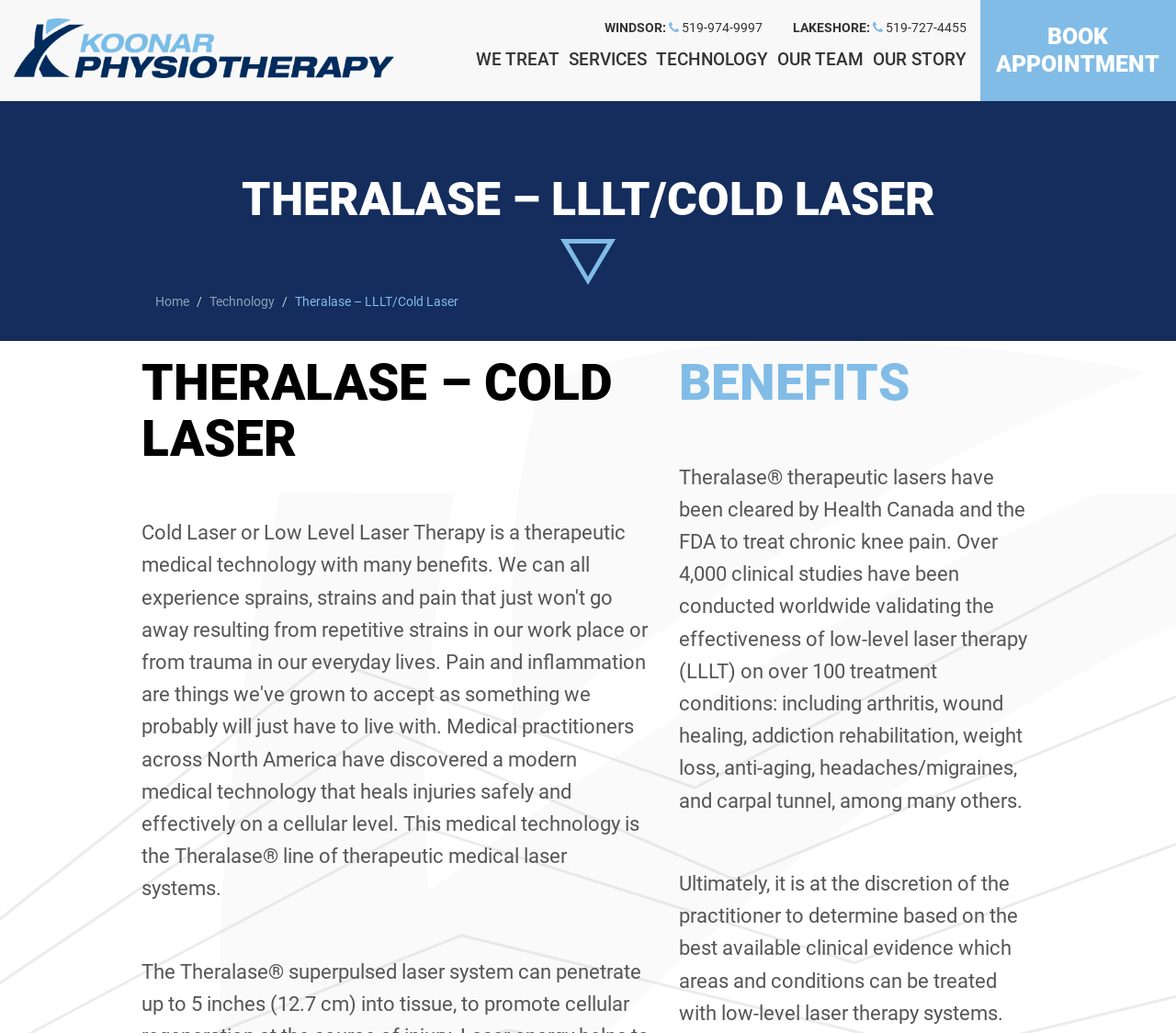Please provide a brief answer to the following inquiry using a single word or phrase:
What is the name of the physiotherapy clinic?

Koonar Physiotherapy